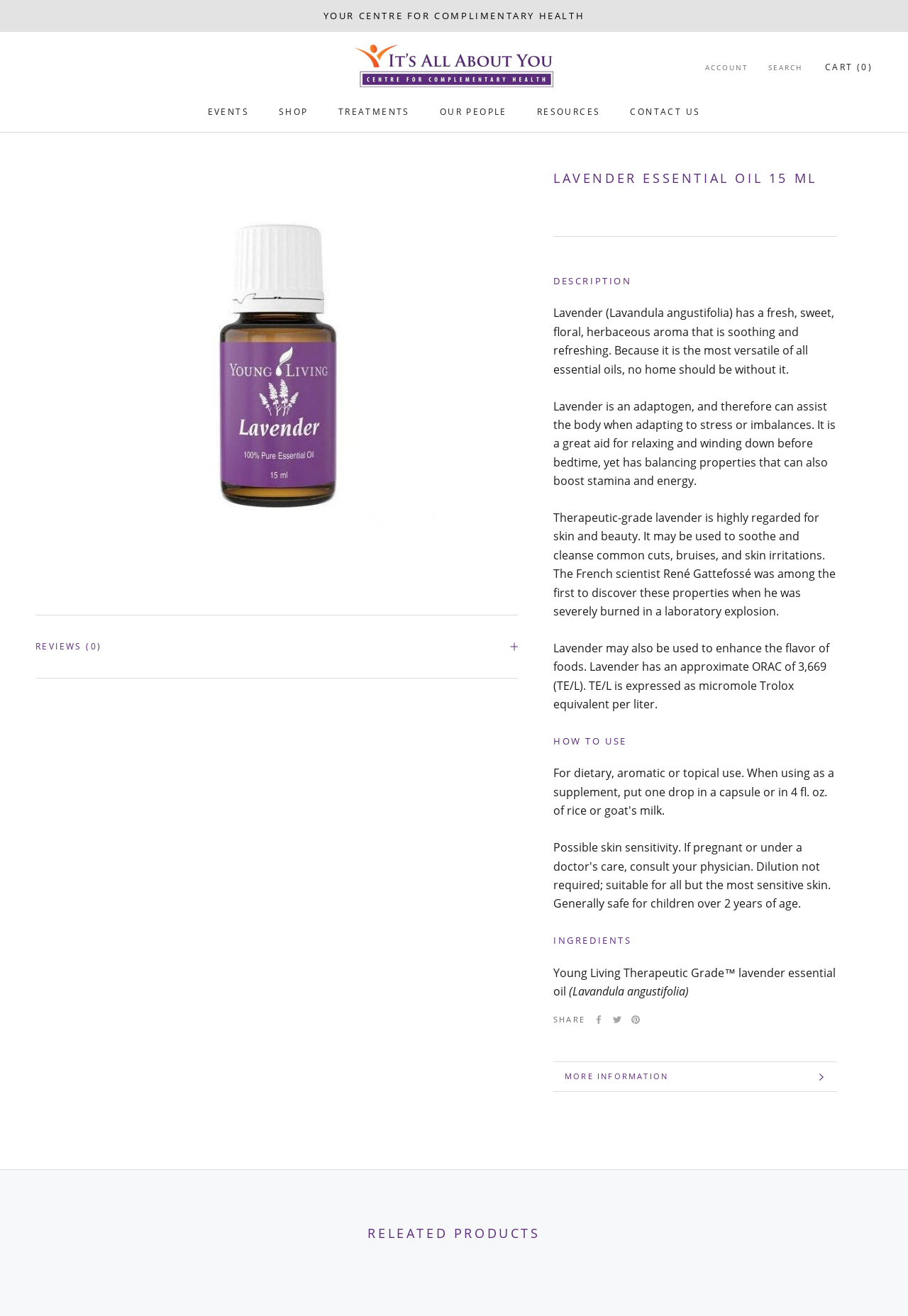What is the name of the online store?
Please provide a single word or phrase based on the screenshot.

It's All About You Online Store